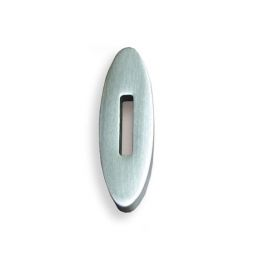Give a thorough explanation of the elements present in the image.

The image showcases a stainless knife guard designed to fit 6 and 7-inch Full Tang Bowie knives. The guard features a sleek, oval shape with a central slotted opening, allowing for easy attachment to the blade tang. This component is crafted from high-quality stainless steel, ensuring durability and resistance to corrosion. It plays a crucial role in both the protection of the knife and the enhancement of its overall aesthetics. The knife guard is part of a selection of suggested guards and pommels tailored specifically for the associated blade, making it a practical choice for enthusiasts looking to maintain or upgrade their knives.